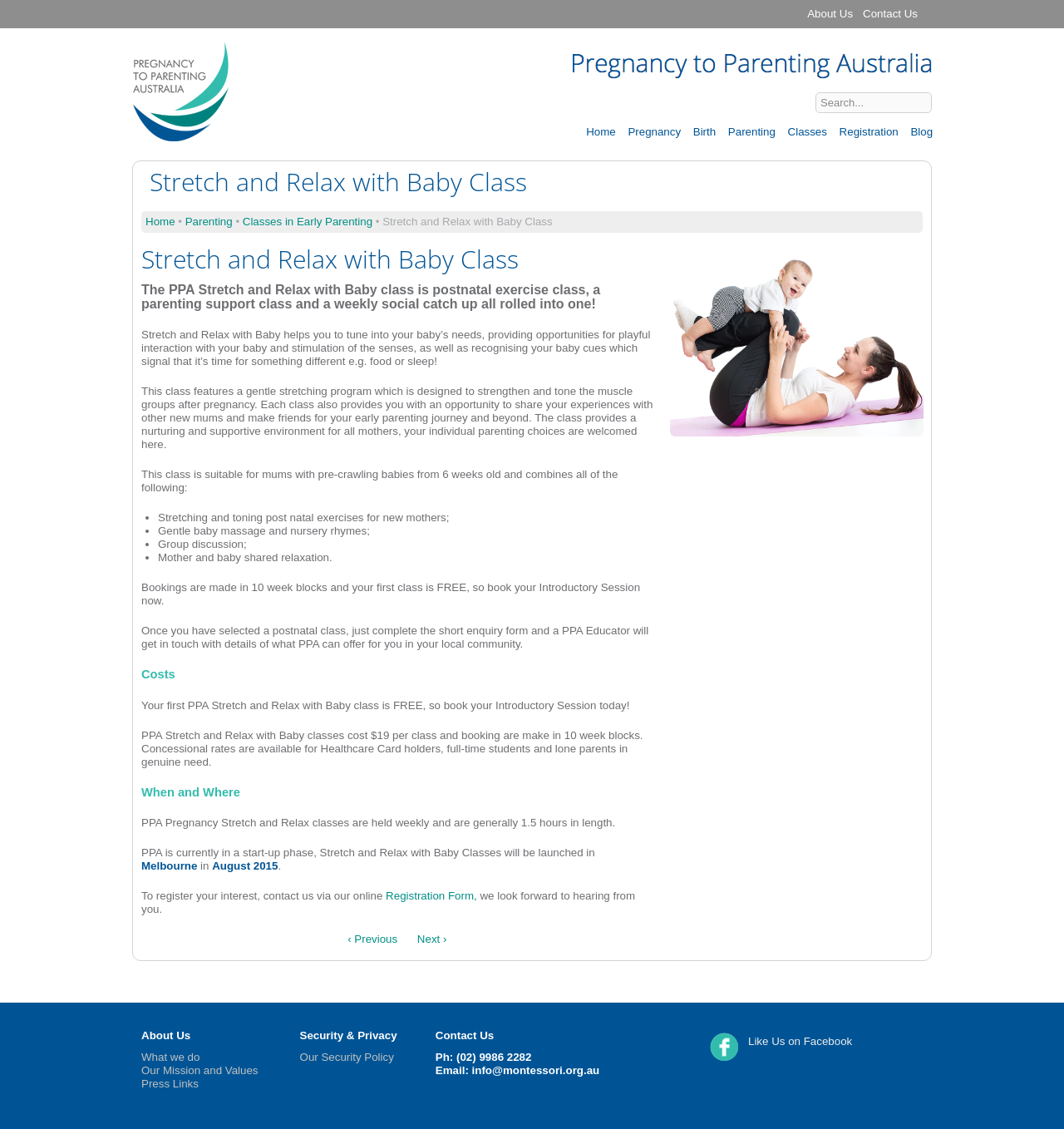How can I register my interest for the PPA Stretch and Relax with Baby Class?
Refer to the image and give a detailed answer to the question.

I found the answer by reading the text at the bottom of the webpage, which states that 'To register your interest, contact us via our online Registration Form, we look forward to hearing from you.'